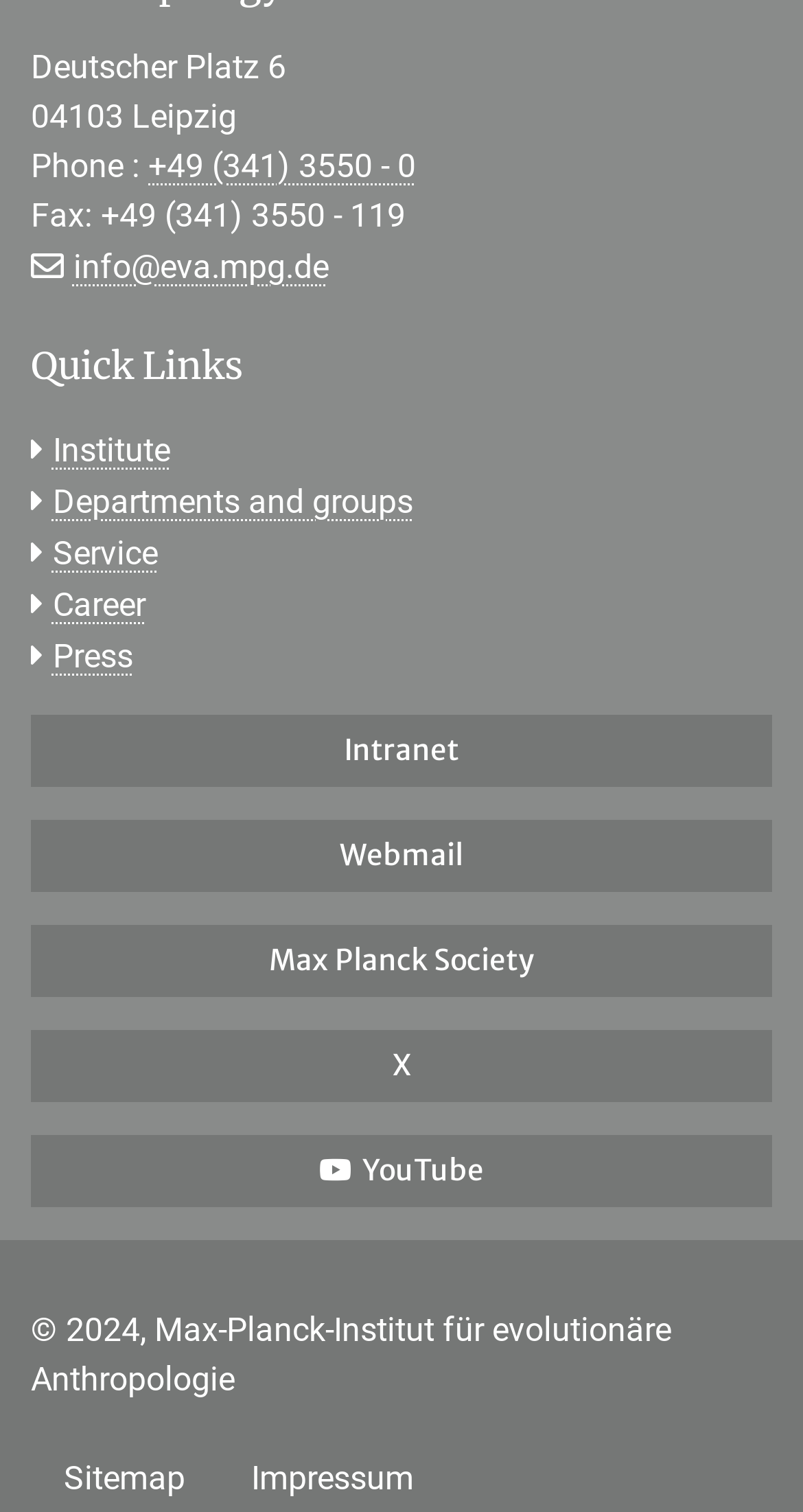What is the copyright information at the bottom of the webpage?
Answer the question using a single word or phrase, according to the image.

2024, Max-Planck-Institut für evolutionäre Anthropologie